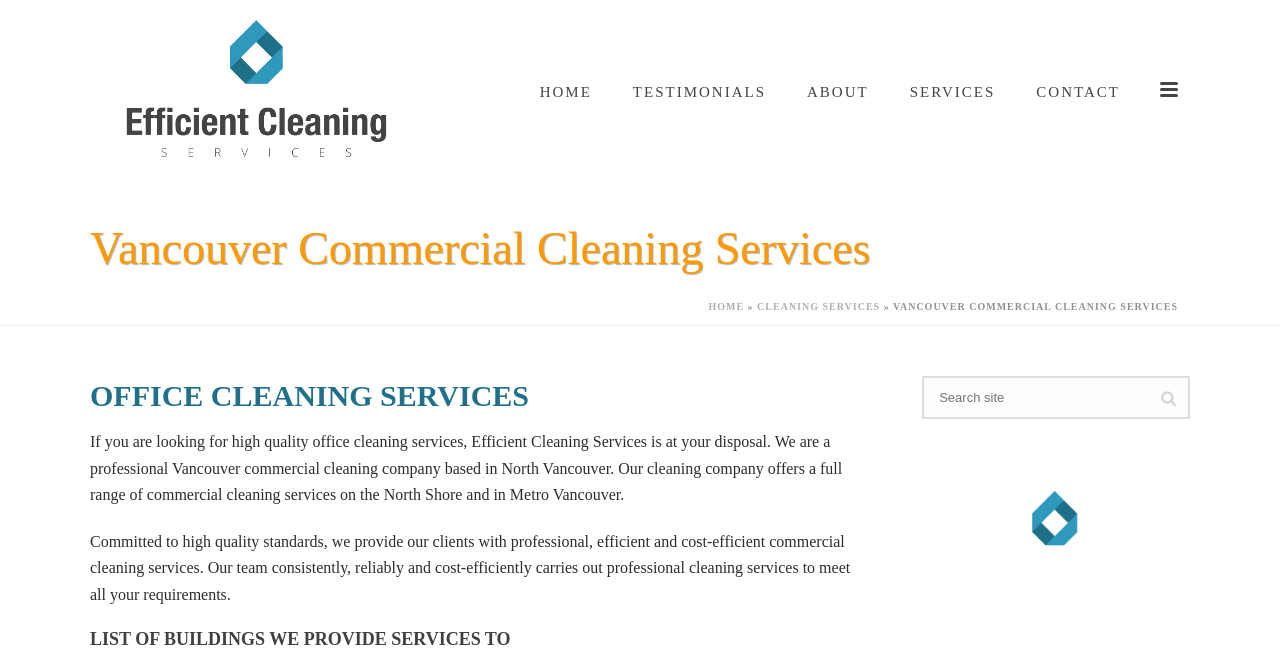Where is Efficient Cleaning based?
Give a single word or phrase as your answer by examining the image.

North Vancouver